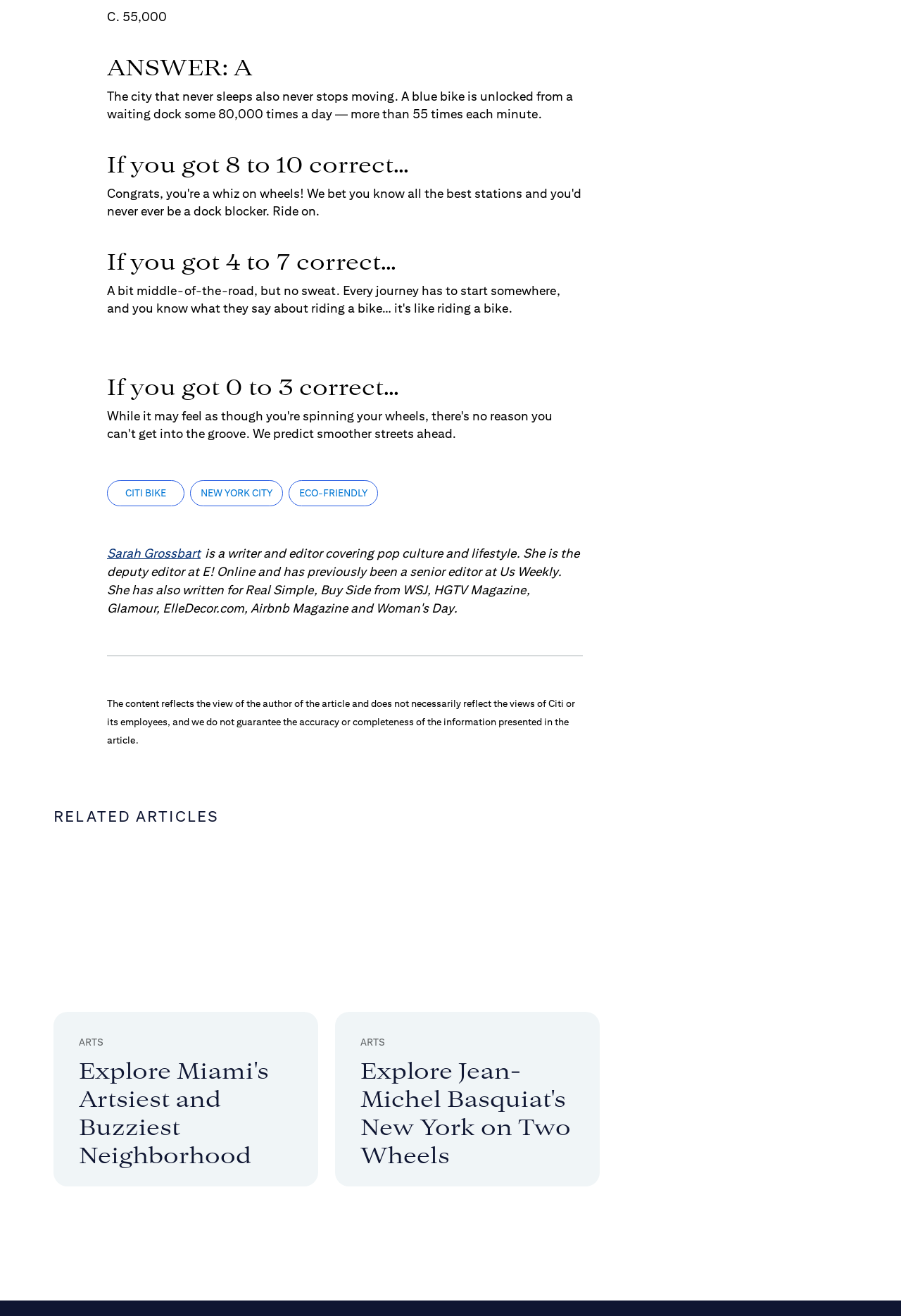Please locate the bounding box coordinates of the region I need to click to follow this instruction: "Click on CITI BIKE".

[0.128, 0.587, 0.195, 0.606]